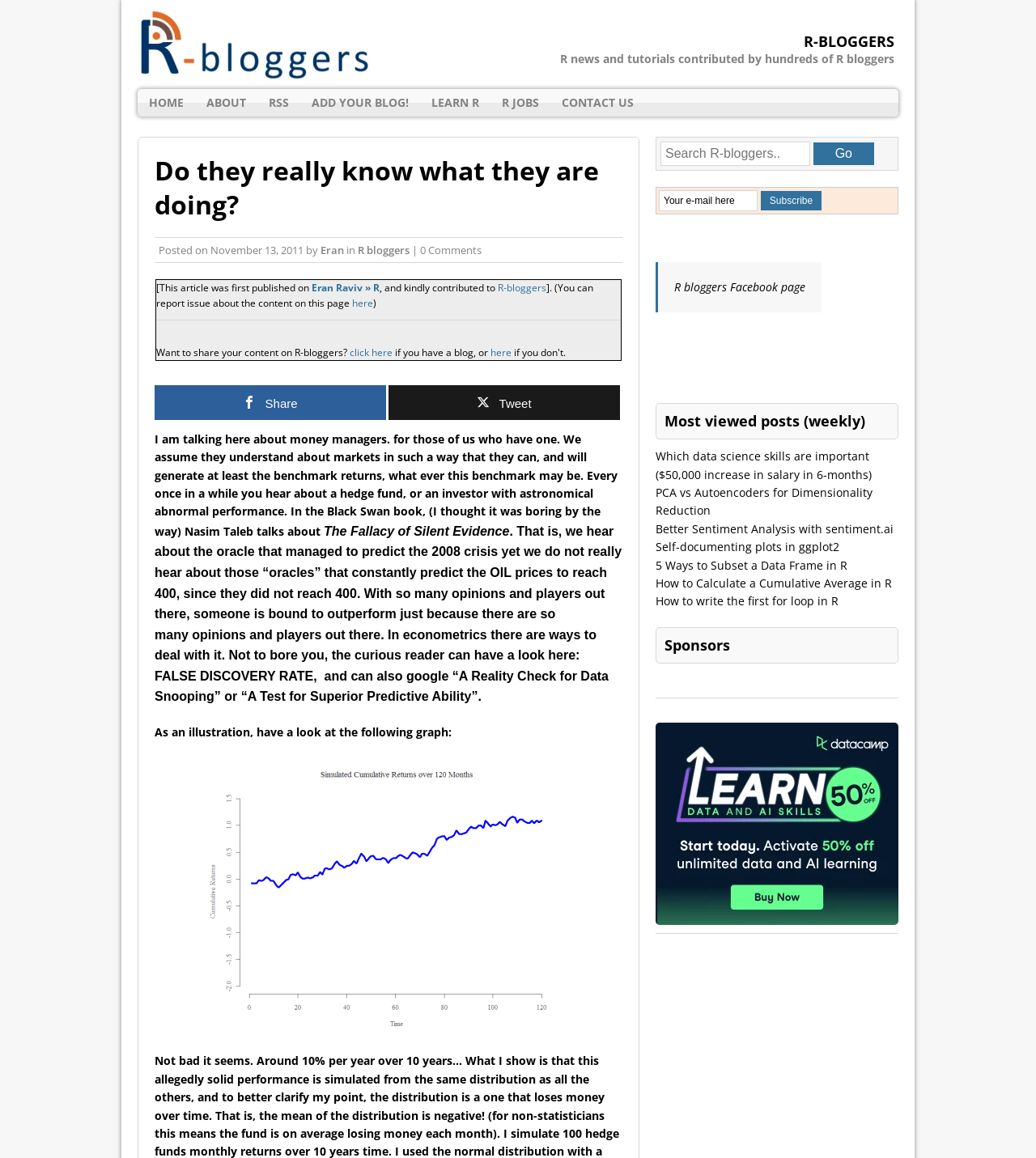Could you find the bounding box coordinates of the clickable area to complete this instruction: "Read the latest sports news"?

None